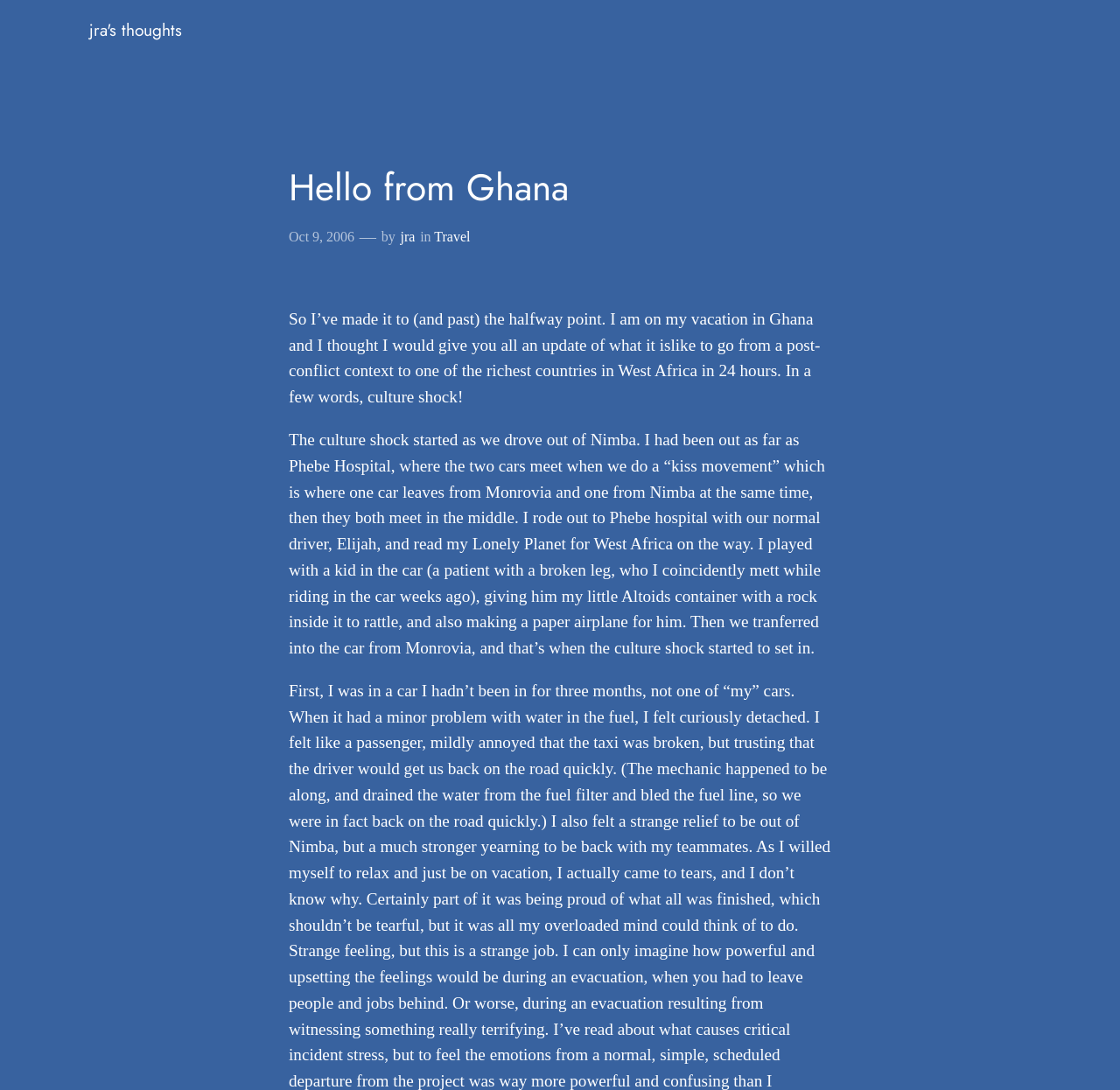Find the bounding box coordinates corresponding to the UI element with the description: "jra's thoughts". The coordinates should be formatted as [left, top, right, bottom], with values as floats between 0 and 1.

[0.08, 0.016, 0.163, 0.039]